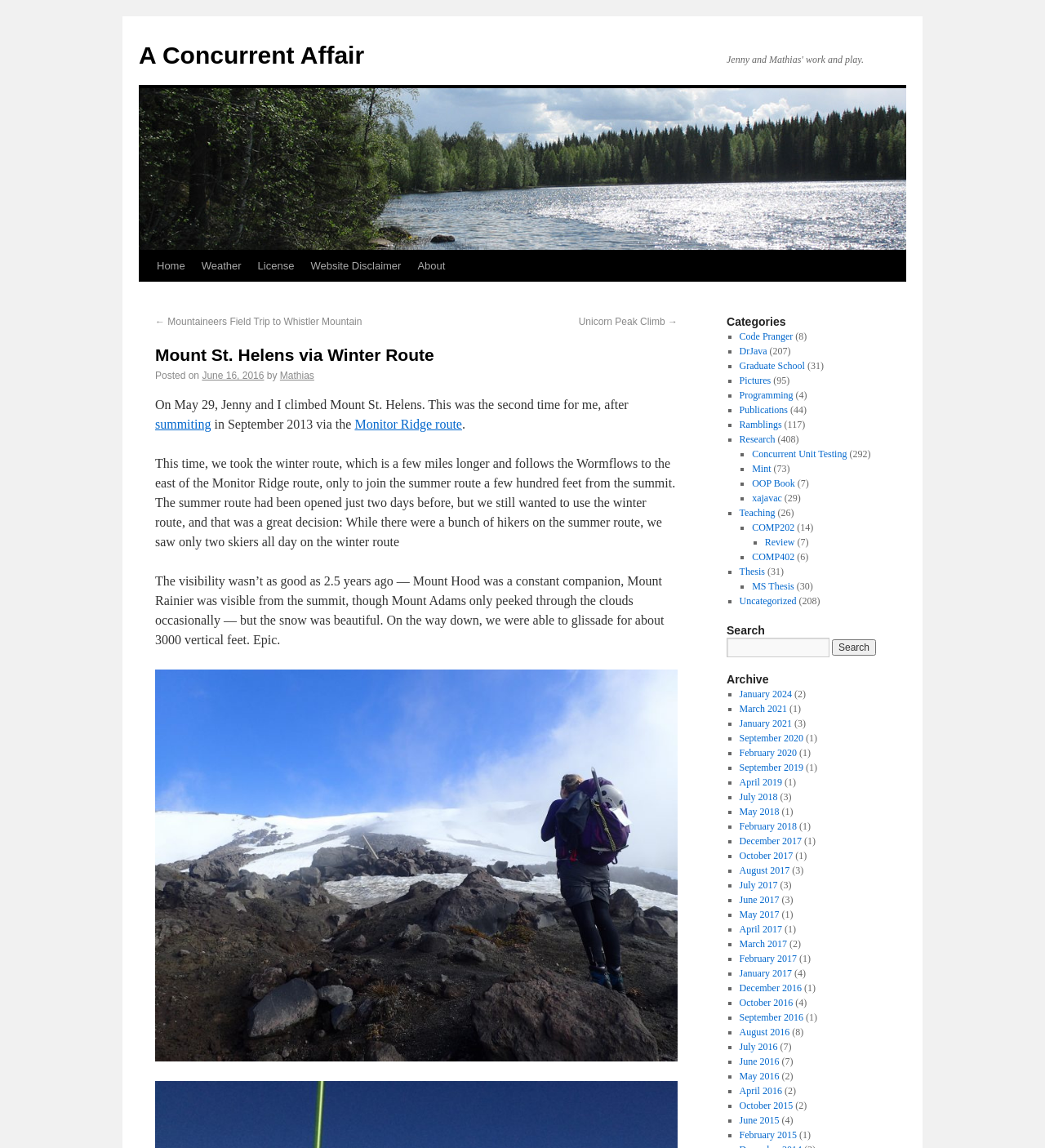Using the information in the image, give a comprehensive answer to the question: 
What is the date of the climb?

The question can be answered by reading the text 'On May 29, Jenny and I climbed Mount St. Helens.' and understanding that it mentions the date of the climb.